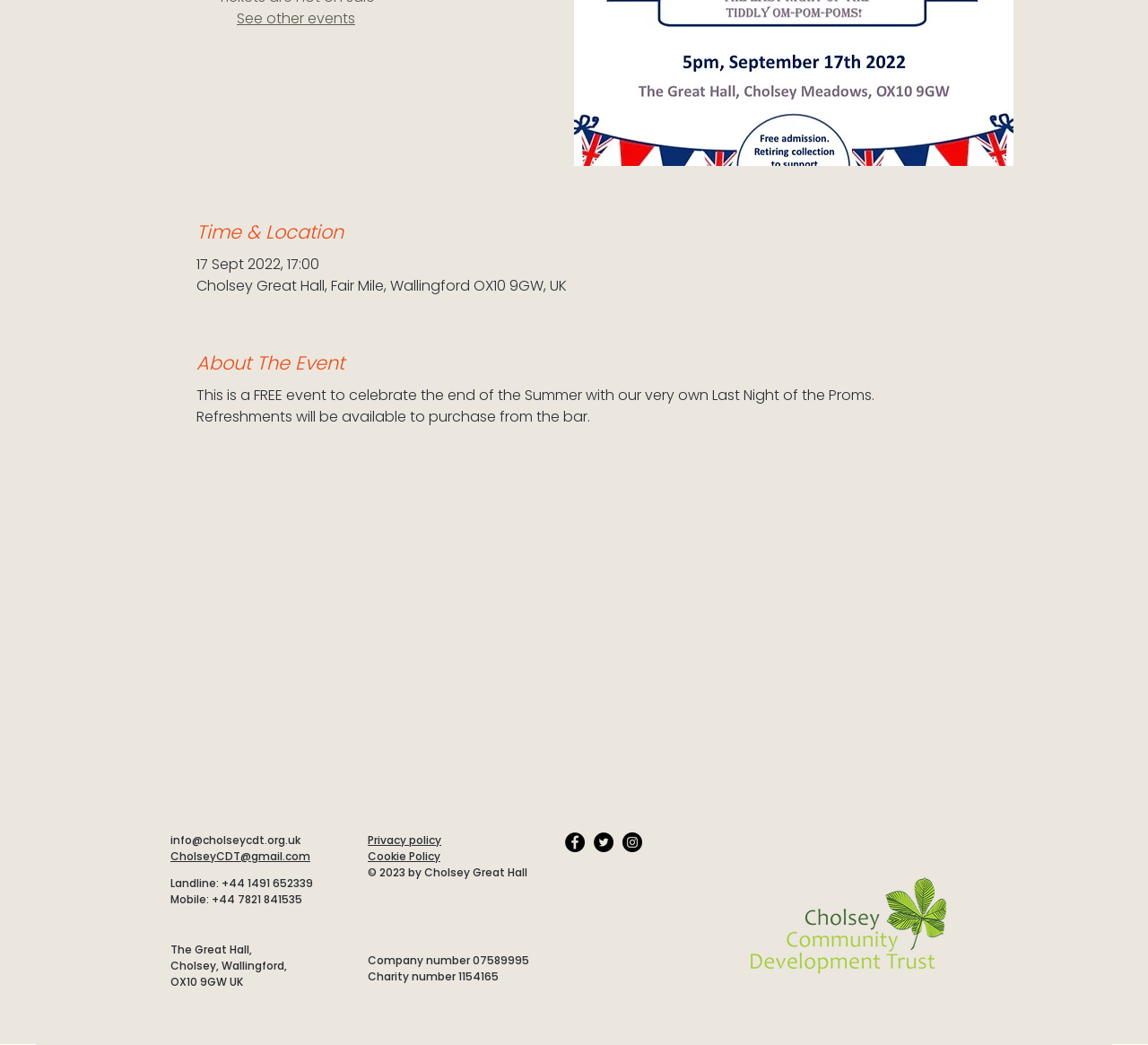Please find the bounding box for the following UI element description. Provide the coordinates in (top-left x, top-left y, bottom-right x, bottom-right y) format, with values between 0 and 1: Cookie Policy

[0.32, 0.812, 0.384, 0.826]